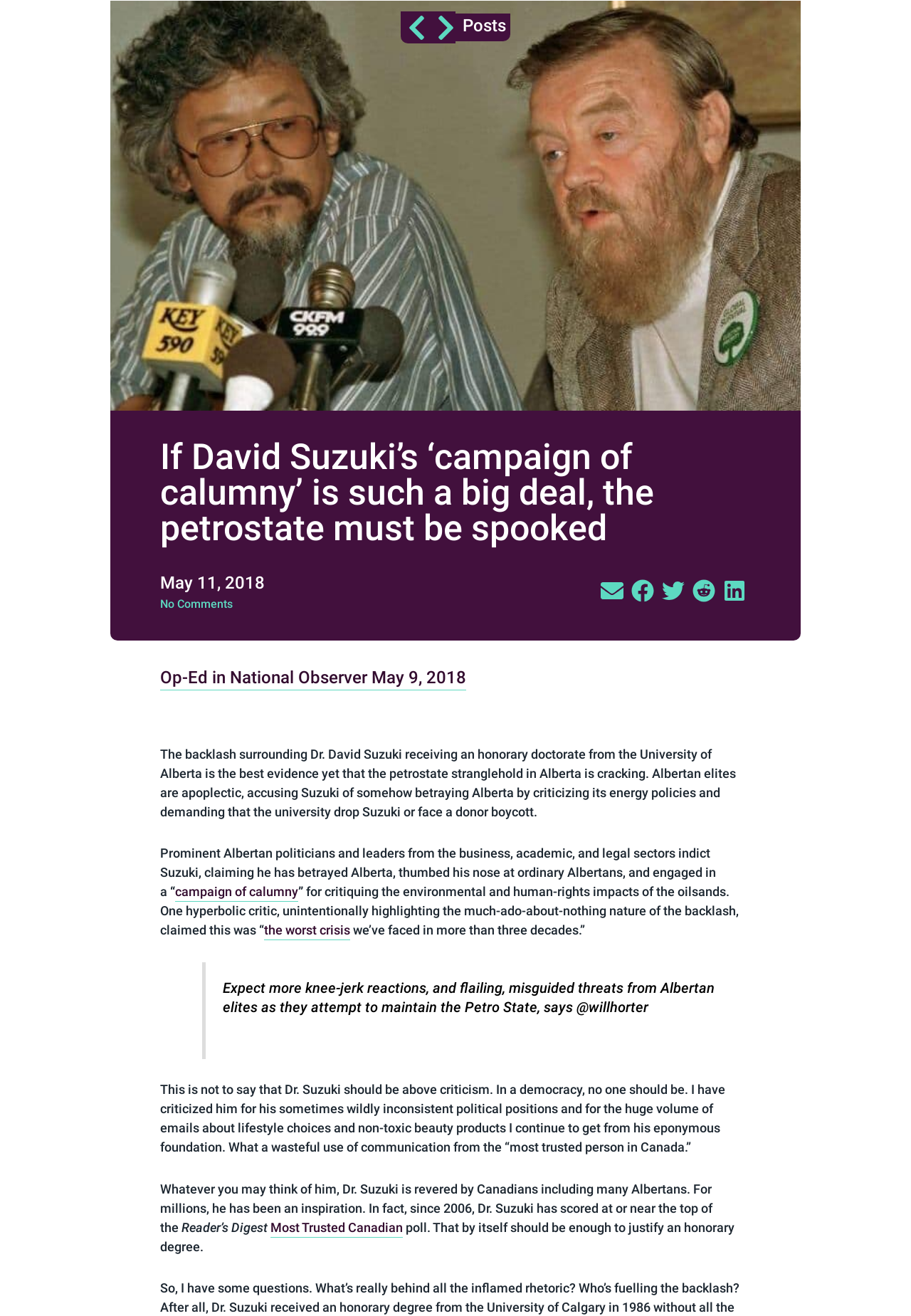Please find the bounding box coordinates of the element that must be clicked to perform the given instruction: "Read the 'Op-Ed in National Observer May 9, 2018' article". The coordinates should be four float numbers from 0 to 1, i.e., [left, top, right, bottom].

[0.176, 0.507, 0.512, 0.524]